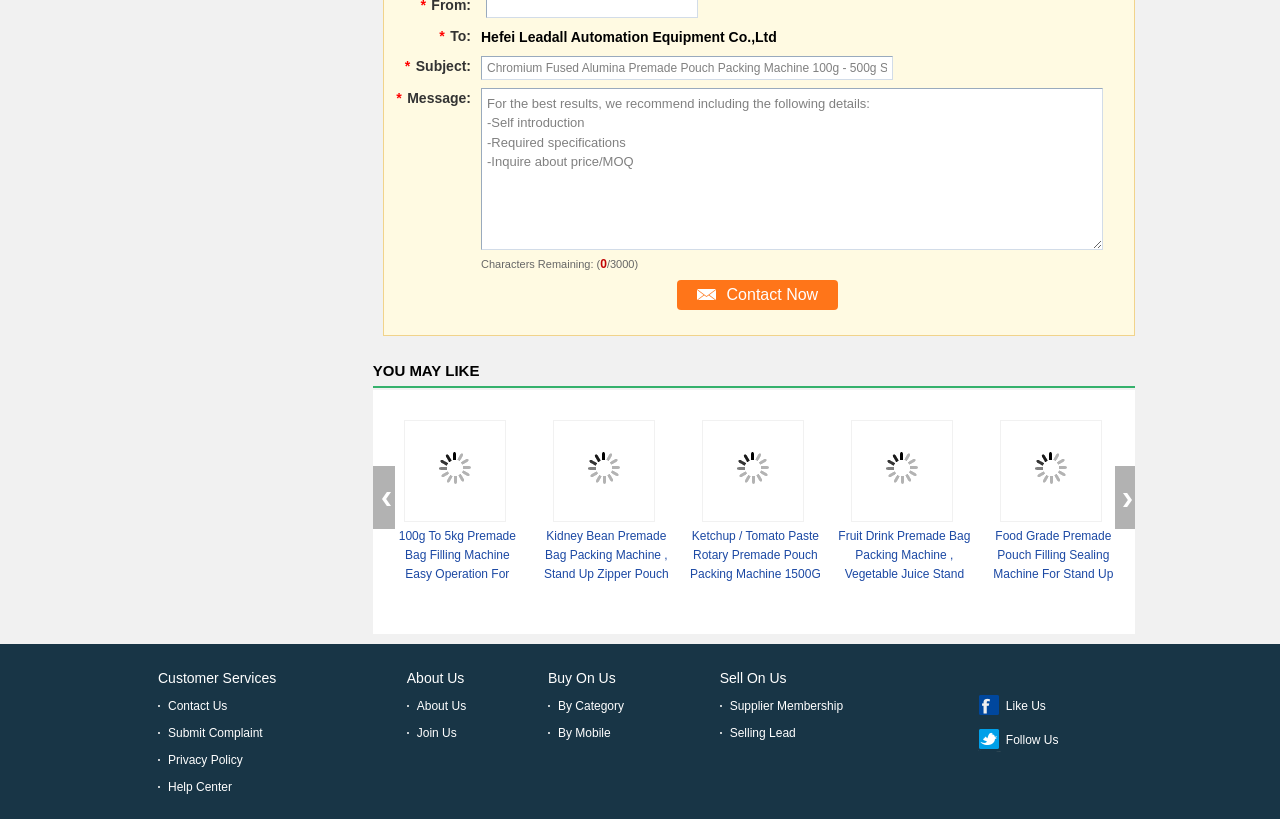What is the function of the 'Contact Now' button?
Please give a detailed answer to the question using the information shown in the image.

Based on the webpage, I found a button element with the text 'Contact Now' and a gridcell element with a static text element 'For the best results, we recommend including the following details...' above it, indicating that the function of the 'Contact Now' button is to send an inquiry.